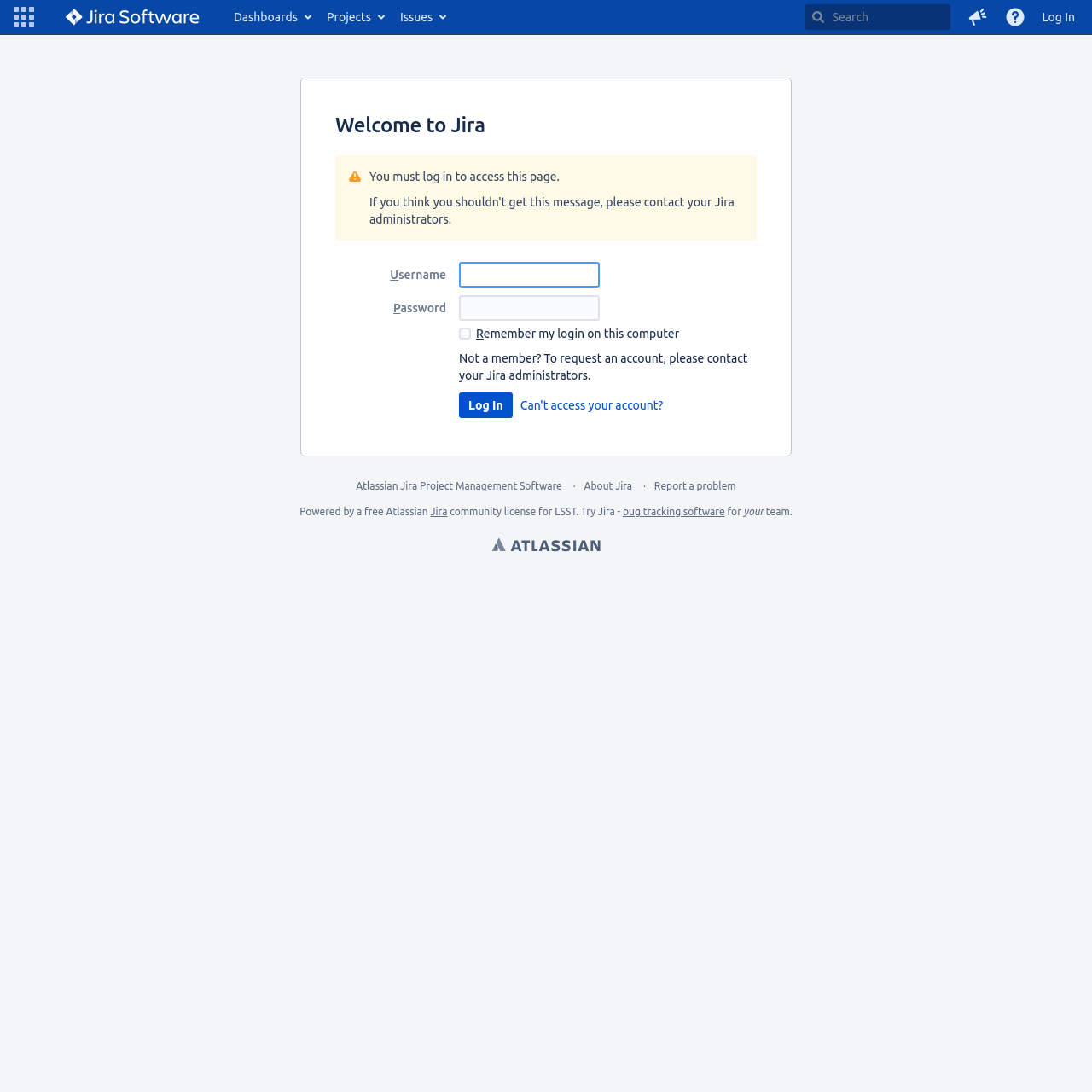Use a single word or phrase to answer the question: 
What is the name of the company that powers this Jira instance?

Atlassian